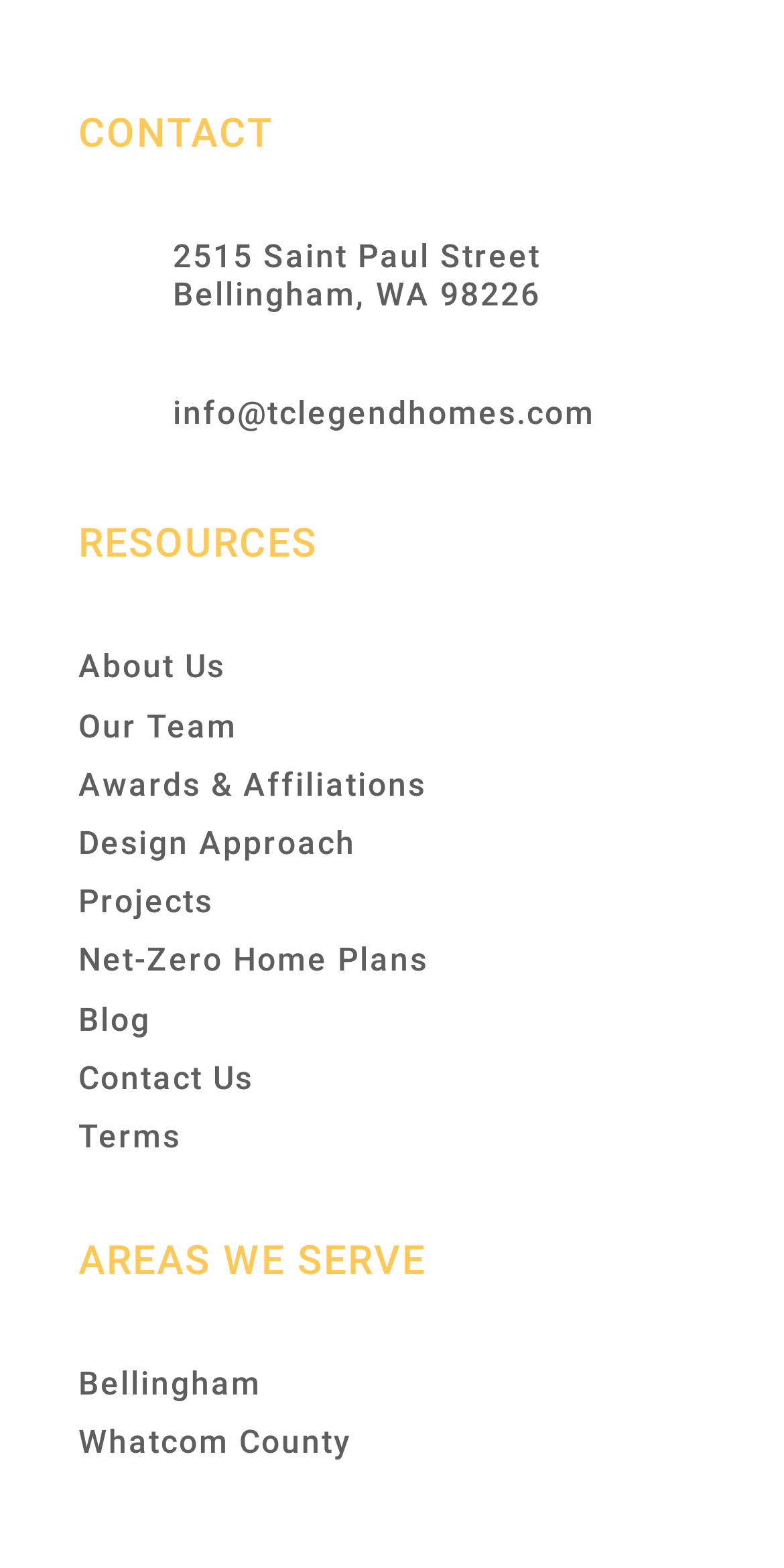Highlight the bounding box coordinates of the element that should be clicked to carry out the following instruction: "view contact information". The coordinates must be given as four float numbers ranging from 0 to 1, i.e., [left, top, right, bottom].

[0.1, 0.069, 0.9, 0.113]